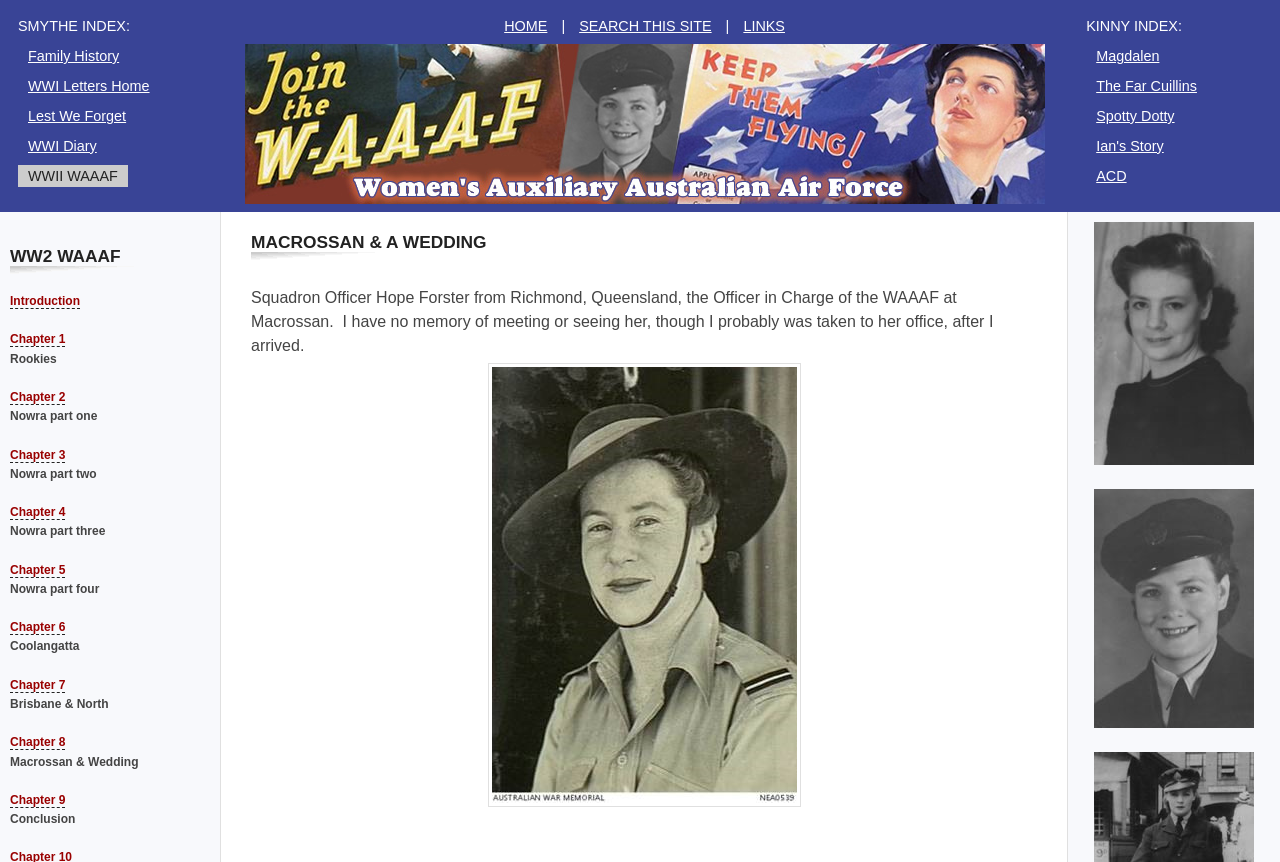What is the title of the section below the top navigation bar? Look at the image and give a one-word or short phrase answer.

WW2 WAAAF